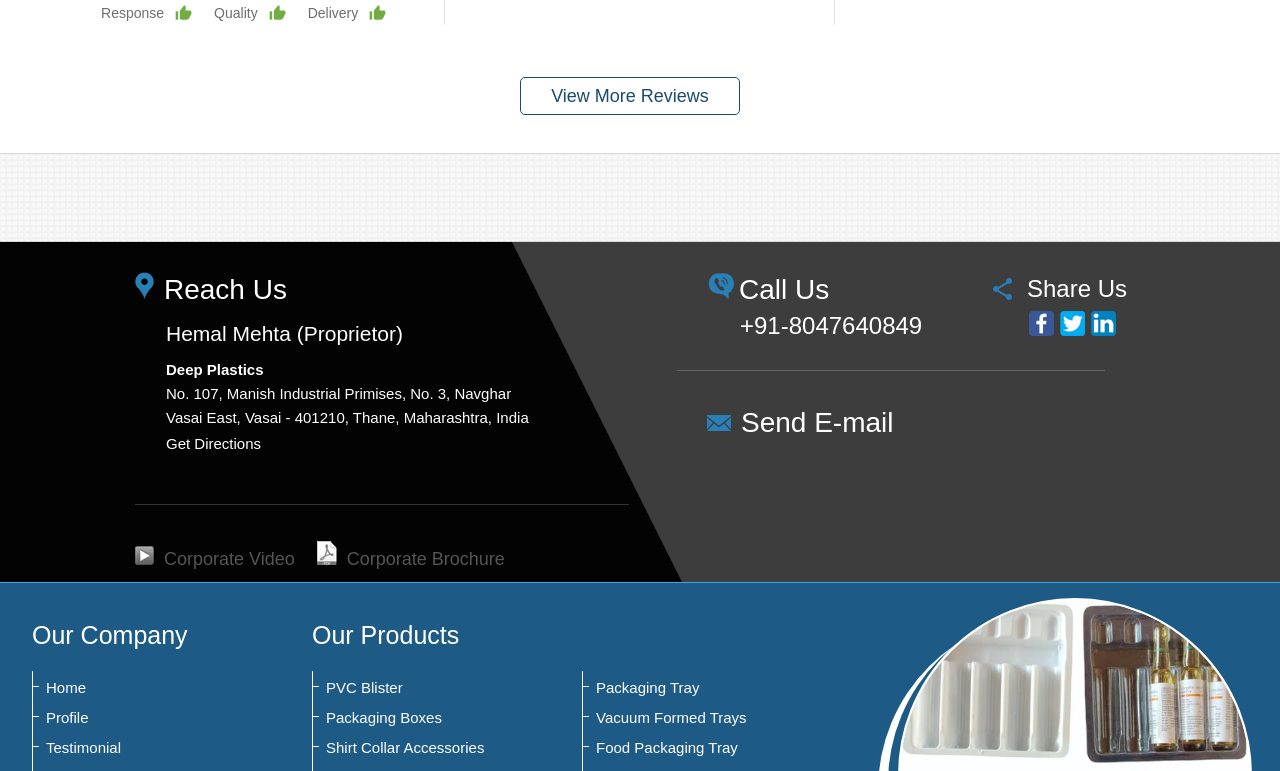Extract the bounding box of the UI element described as: "parent_node: Plastic Butterfly Films".

[0.014, 0.042, 0.209, 0.367]